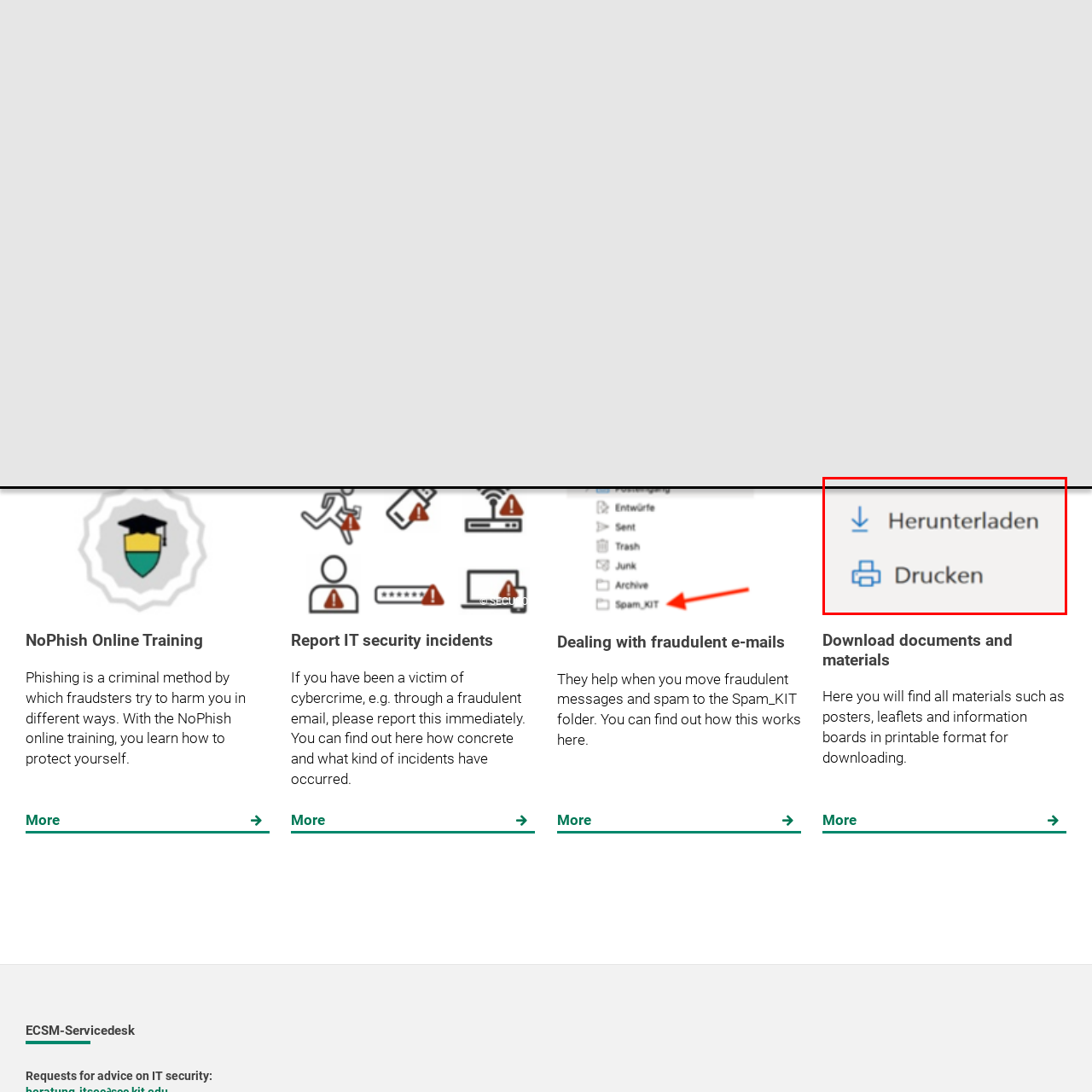Direct your attention to the image within the red boundary, What is the focus of the website that features these buttons?
 Respond with a single word or phrase.

User convenience